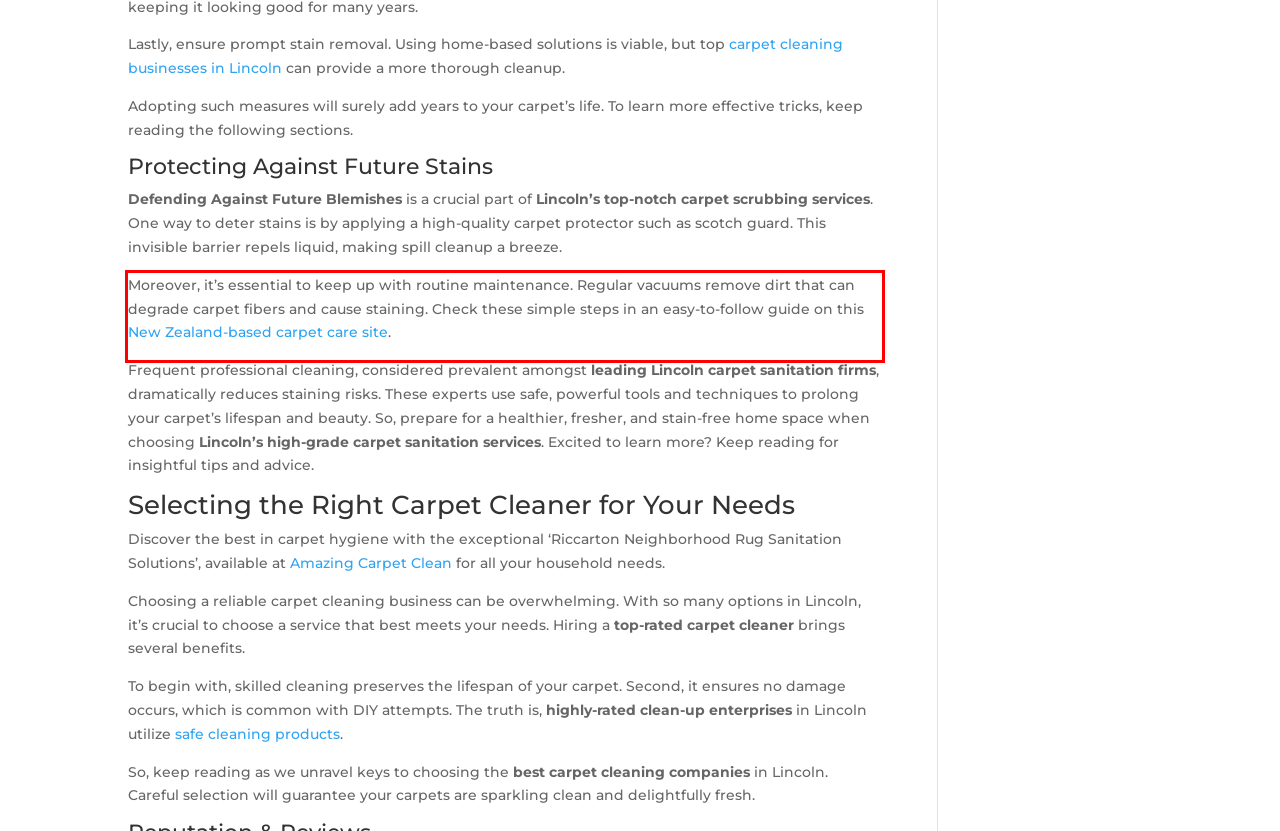Analyze the screenshot of a webpage where a red rectangle is bounding a UI element. Extract and generate the text content within this red bounding box.

Moreover, it’s essential to keep up with routine maintenance. Regular vacuums remove dirt that can degrade carpet fibers and cause staining. Check these simple steps in an easy-to-follow guide on this New Zealand-based carpet care site.